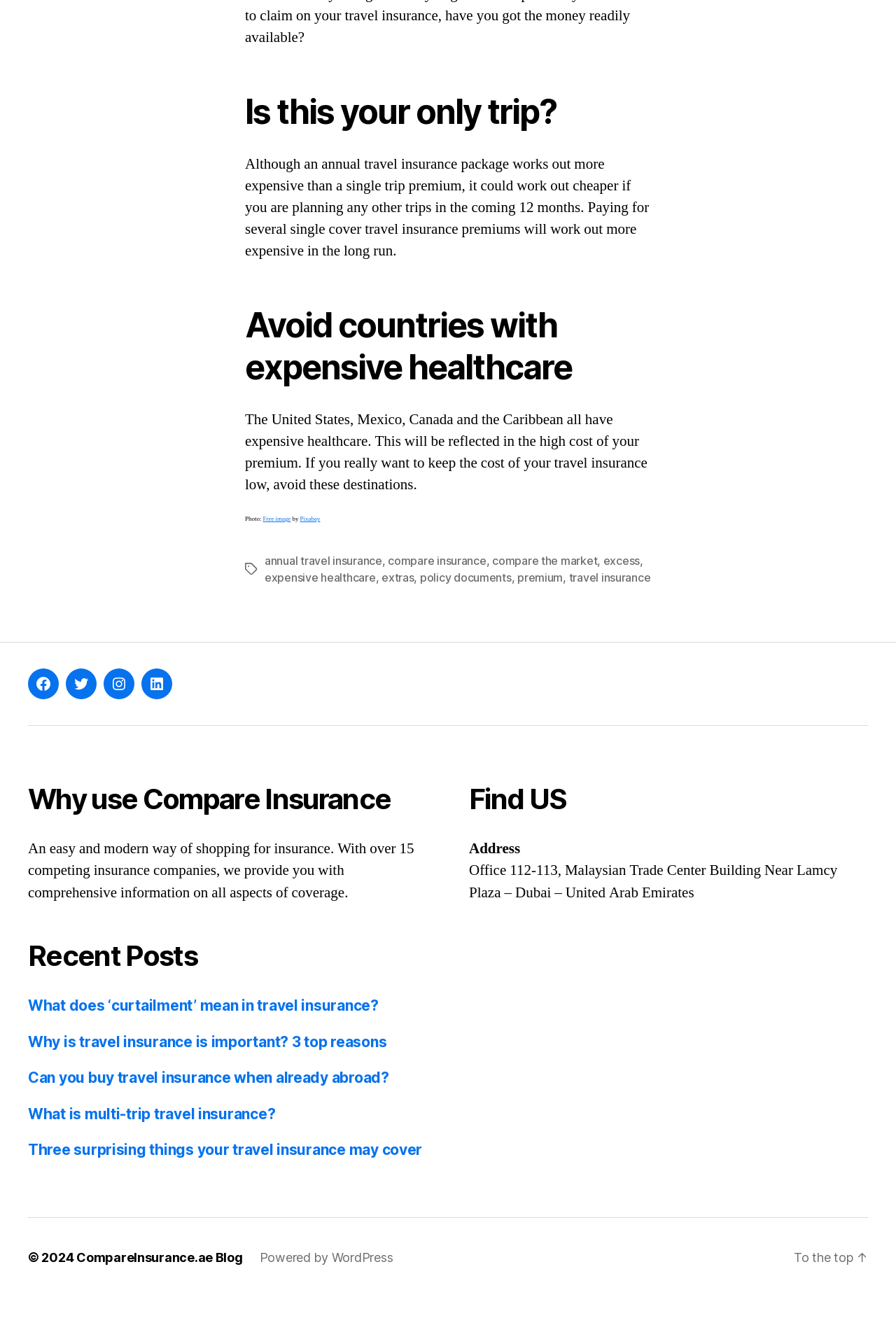Refer to the image and provide an in-depth answer to the question:
What is the name of the platform that powers the CompareInsurance.ae blog?

The webpage footer mentions that the blog is 'Powered by WordPress', indicating that the platform used to power the blog is WordPress.